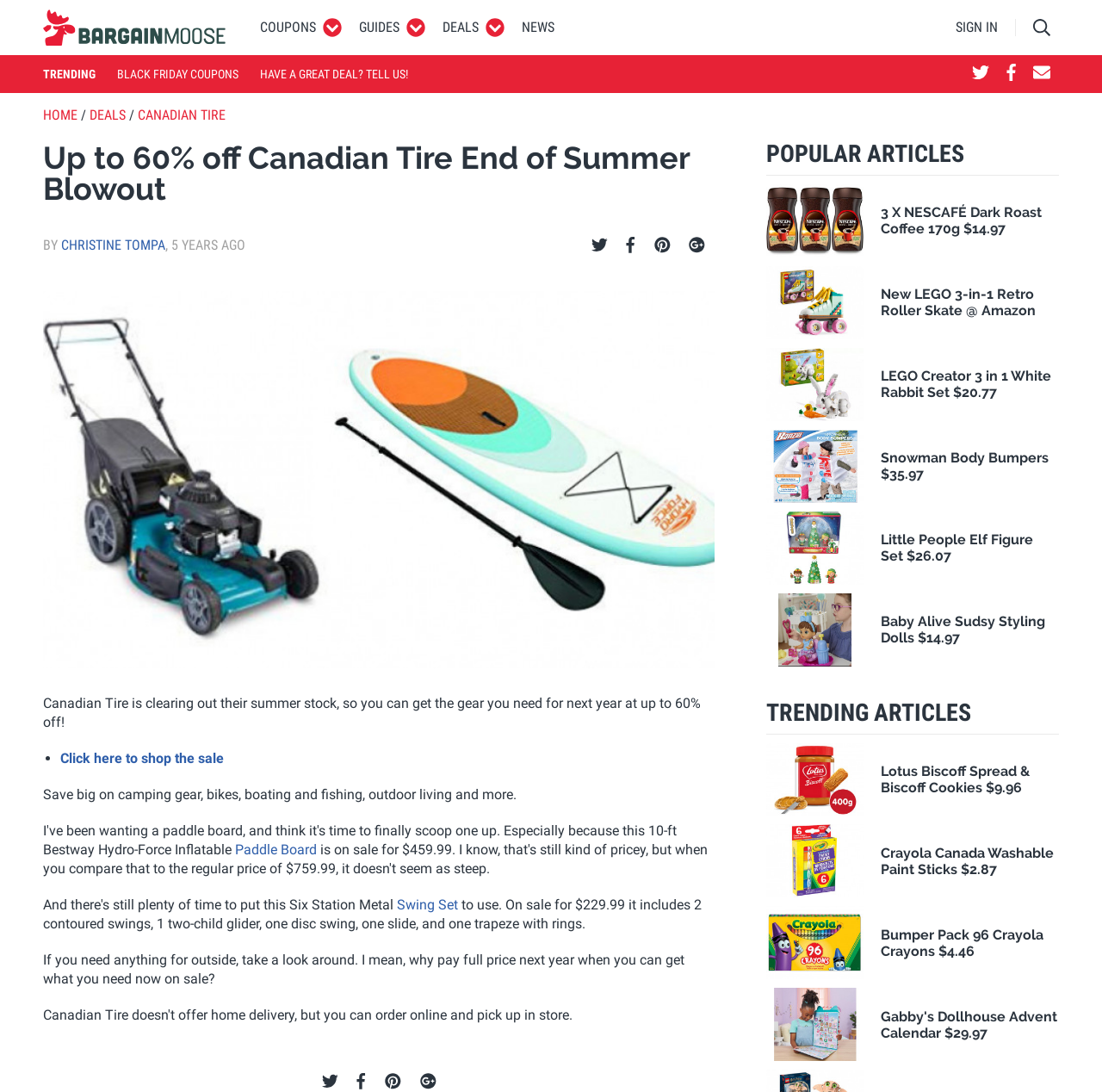Identify the bounding box for the given UI element using the description provided. Coordinates should be in the format (top-left x, top-left y, bottom-right x, bottom-right y) and must be between 0 and 1. Here is the description: Gabby's Dollhouse Advent Calendar $29.97

[0.695, 0.905, 0.961, 0.972]